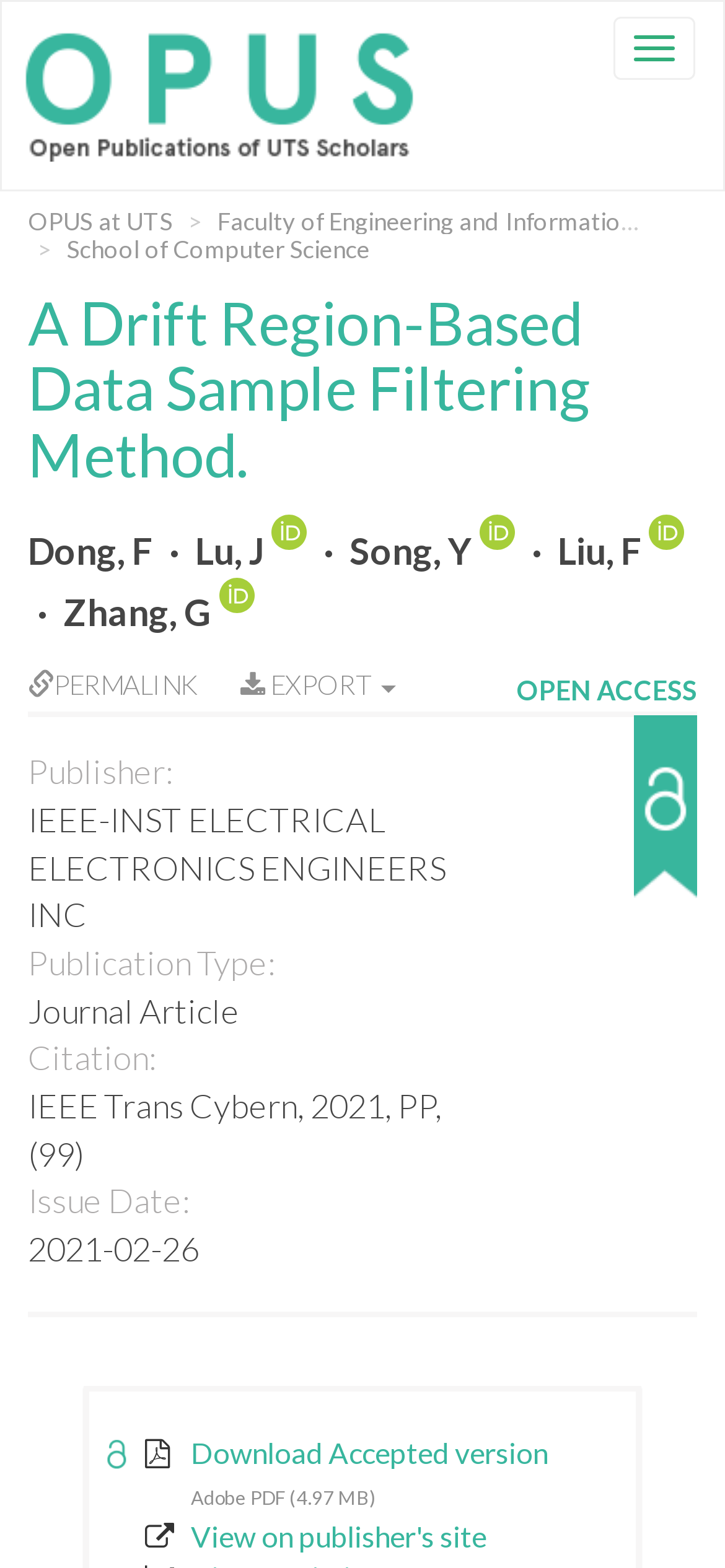Please answer the following question using a single word or phrase: 
What is the name of the first author?

Dong, F